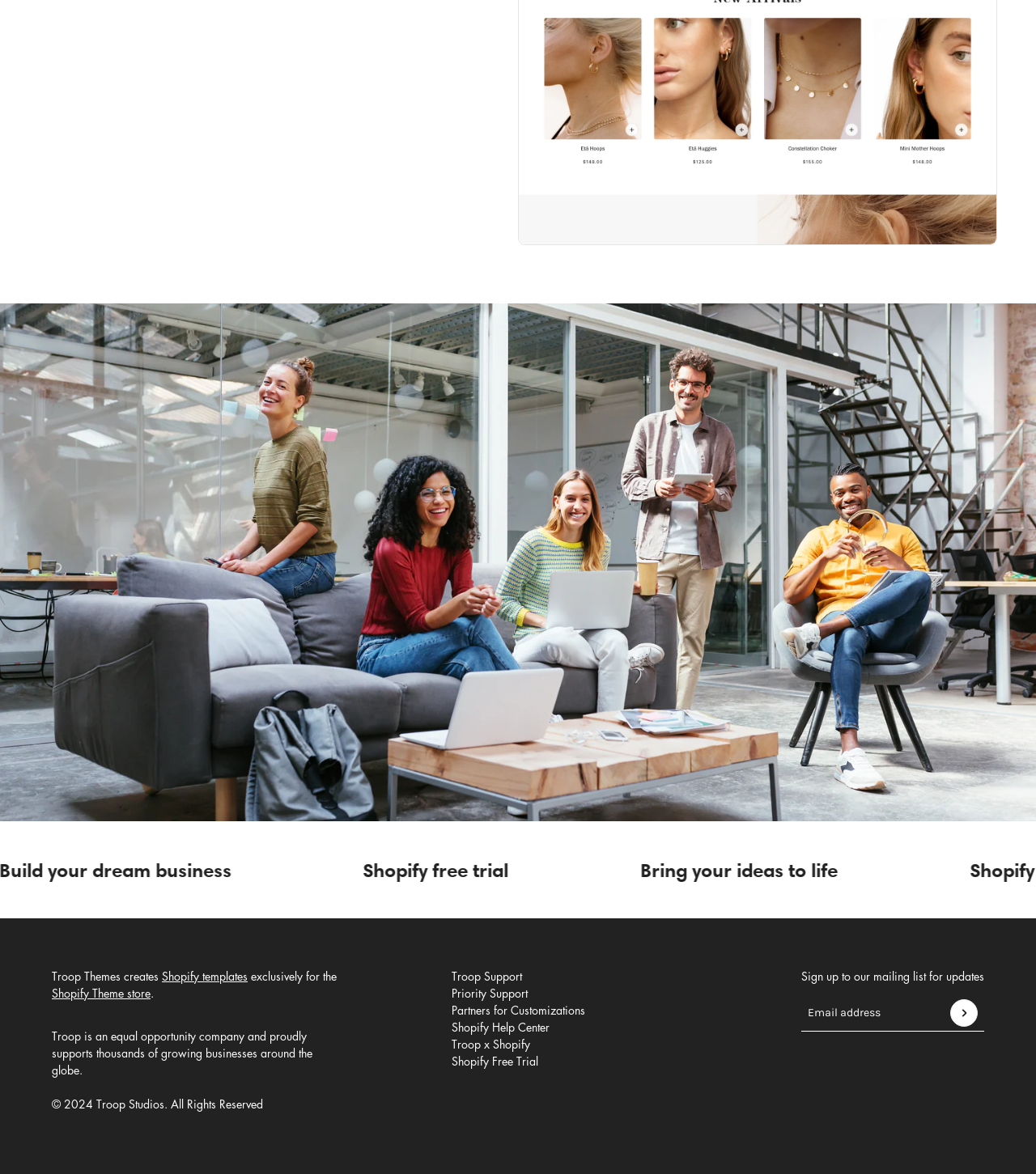Give a one-word or short-phrase answer to the following question: 
What is the company name mentioned on the webpage?

Troop Studios